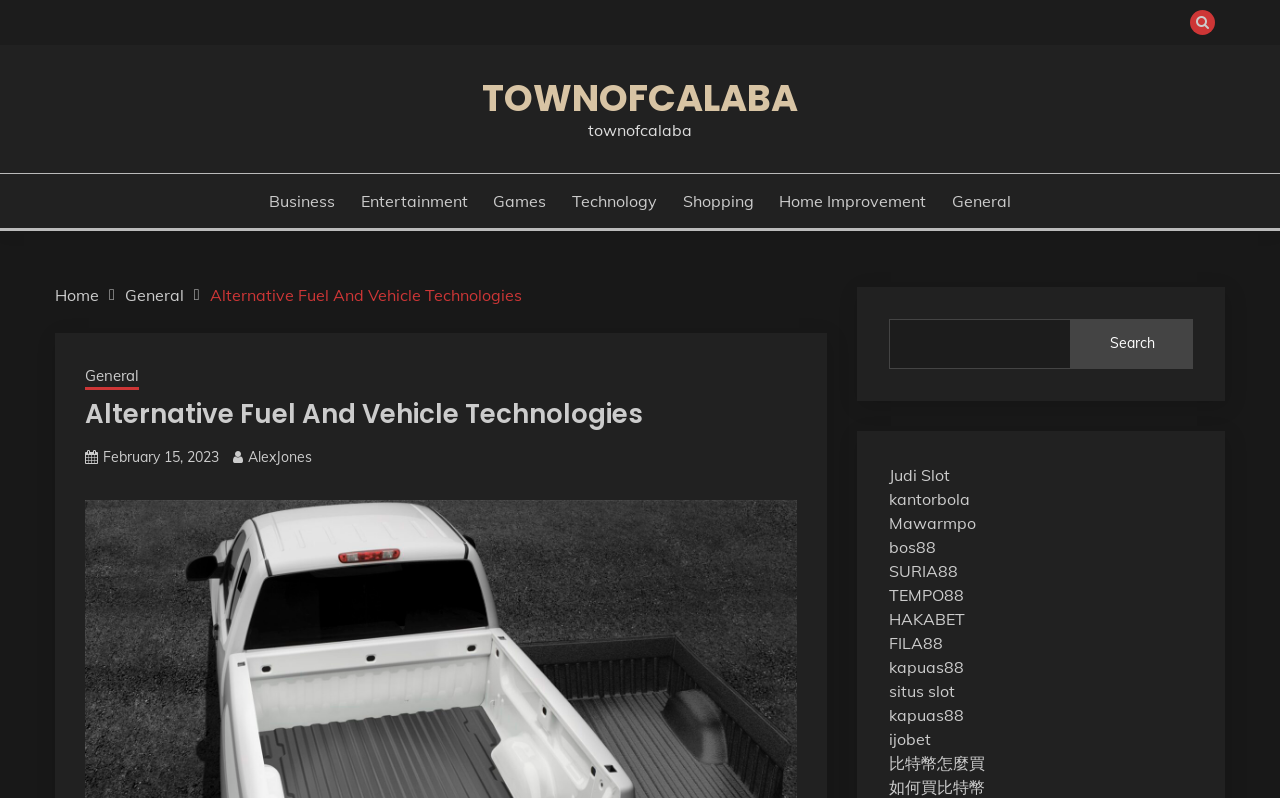Determine the bounding box coordinates of the element's region needed to click to follow the instruction: "Share the article with friends on Facebook". Provide these coordinates as four float numbers between 0 and 1, formatted as [left, top, right, bottom].

None